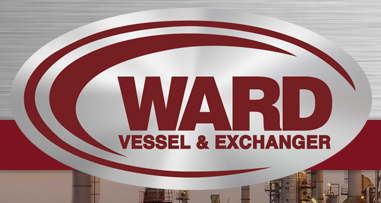What is the background of the logo?
Please look at the screenshot and answer using one word or phrase.

Brushed metallic